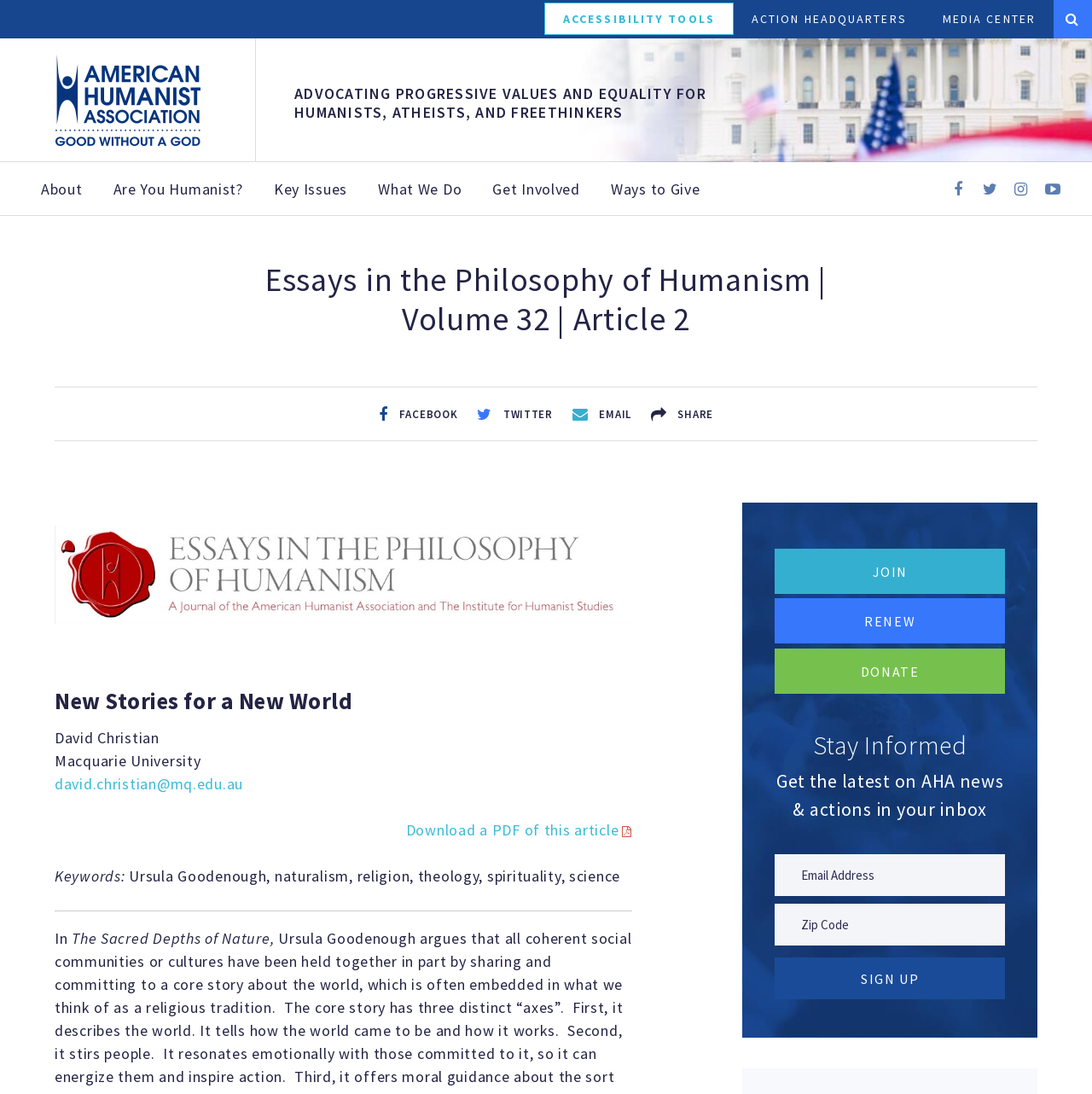Identify the bounding box coordinates of the clickable region necessary to fulfill the following instruction: "Visit the 'ARCHIVES' section". The bounding box coordinates should be four float numbers between 0 and 1, i.e., [left, top, right, bottom].

None